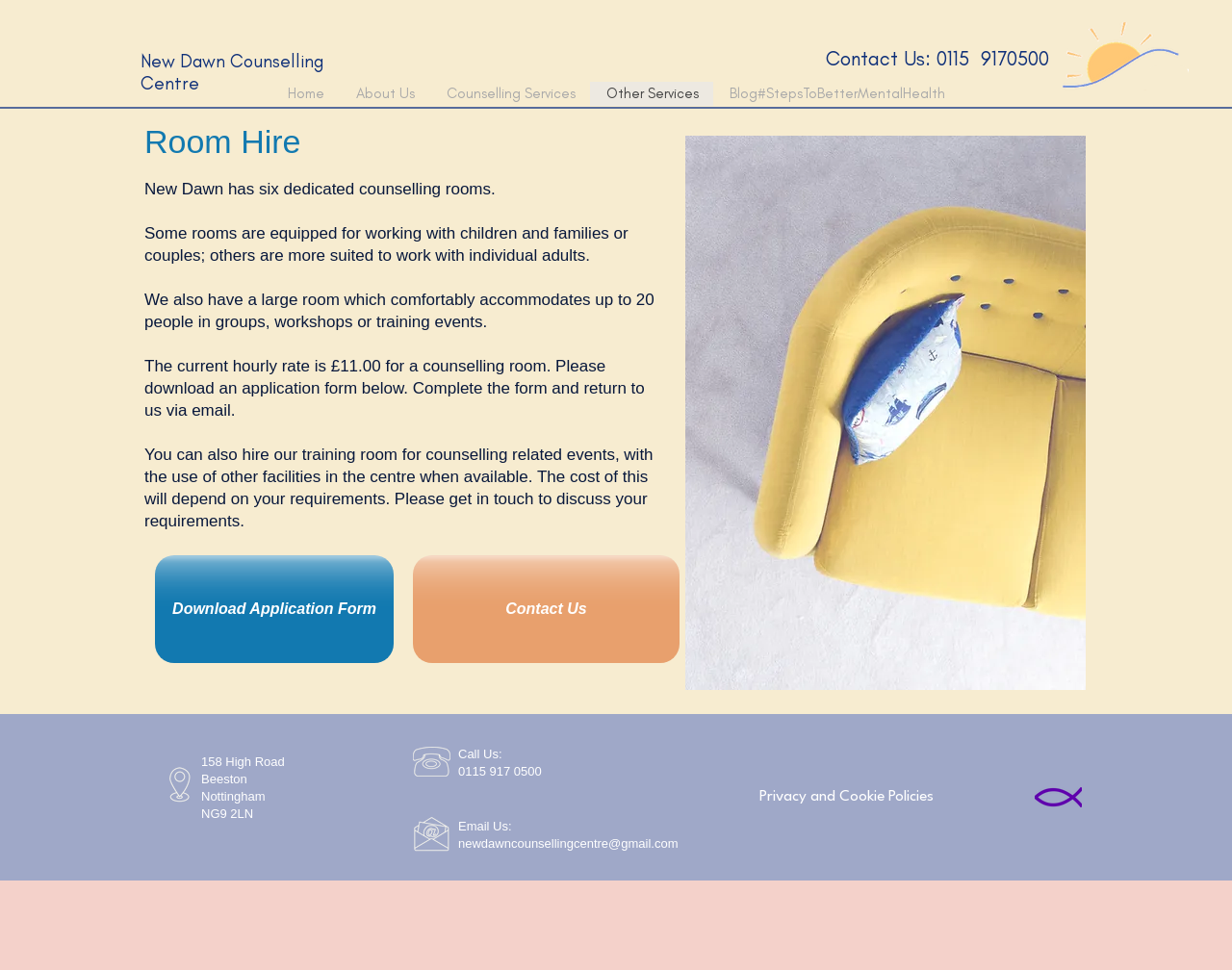How can I get in touch to discuss my requirements?
Please use the image to provide a one-word or short phrase answer.

Contact Us